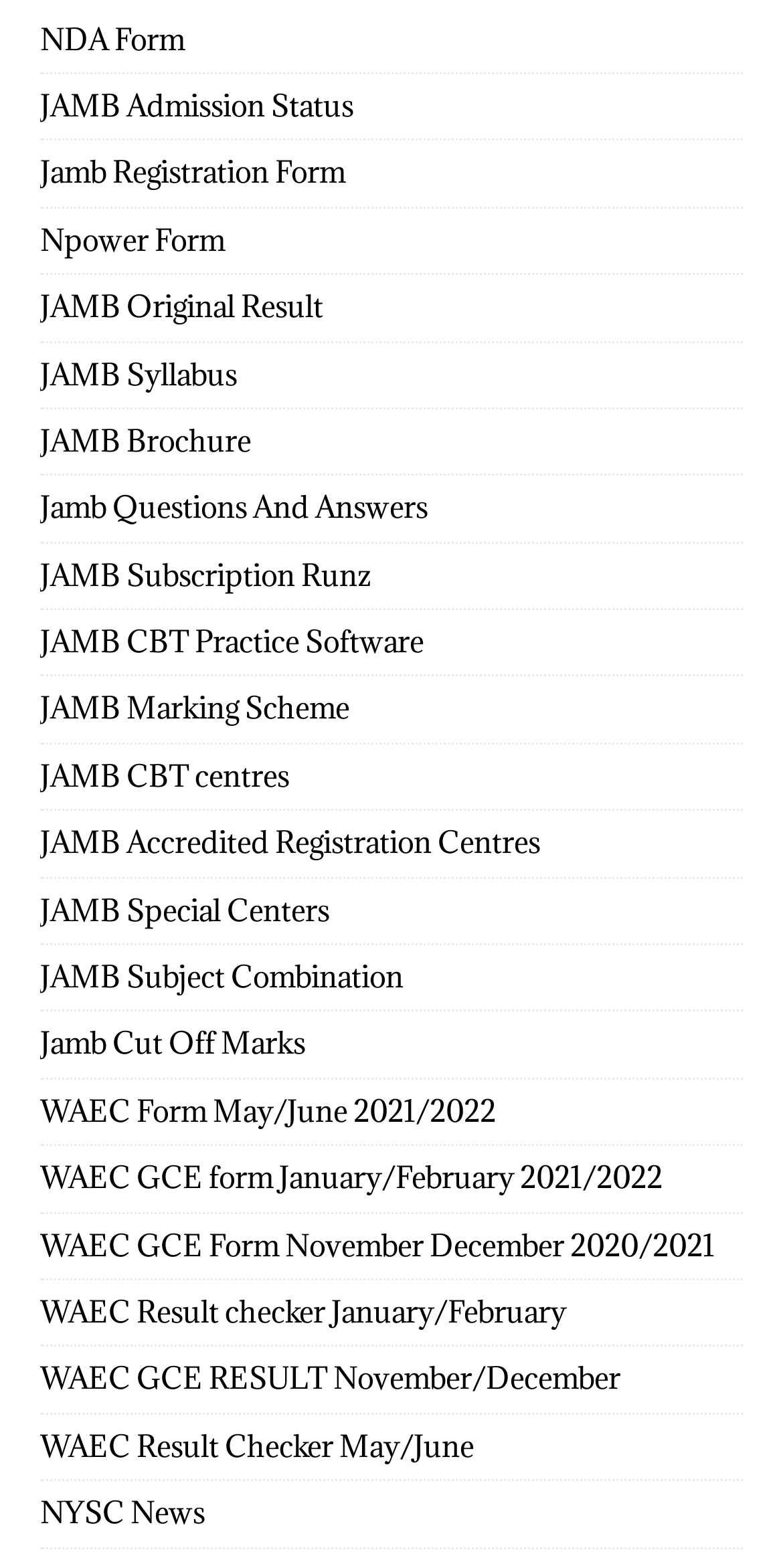Find the bounding box coordinates for the element that must be clicked to complete the instruction: "Select an option from Are You a New Customer?". The coordinates should be four float numbers between 0 and 1, indicated as [left, top, right, bottom].

None